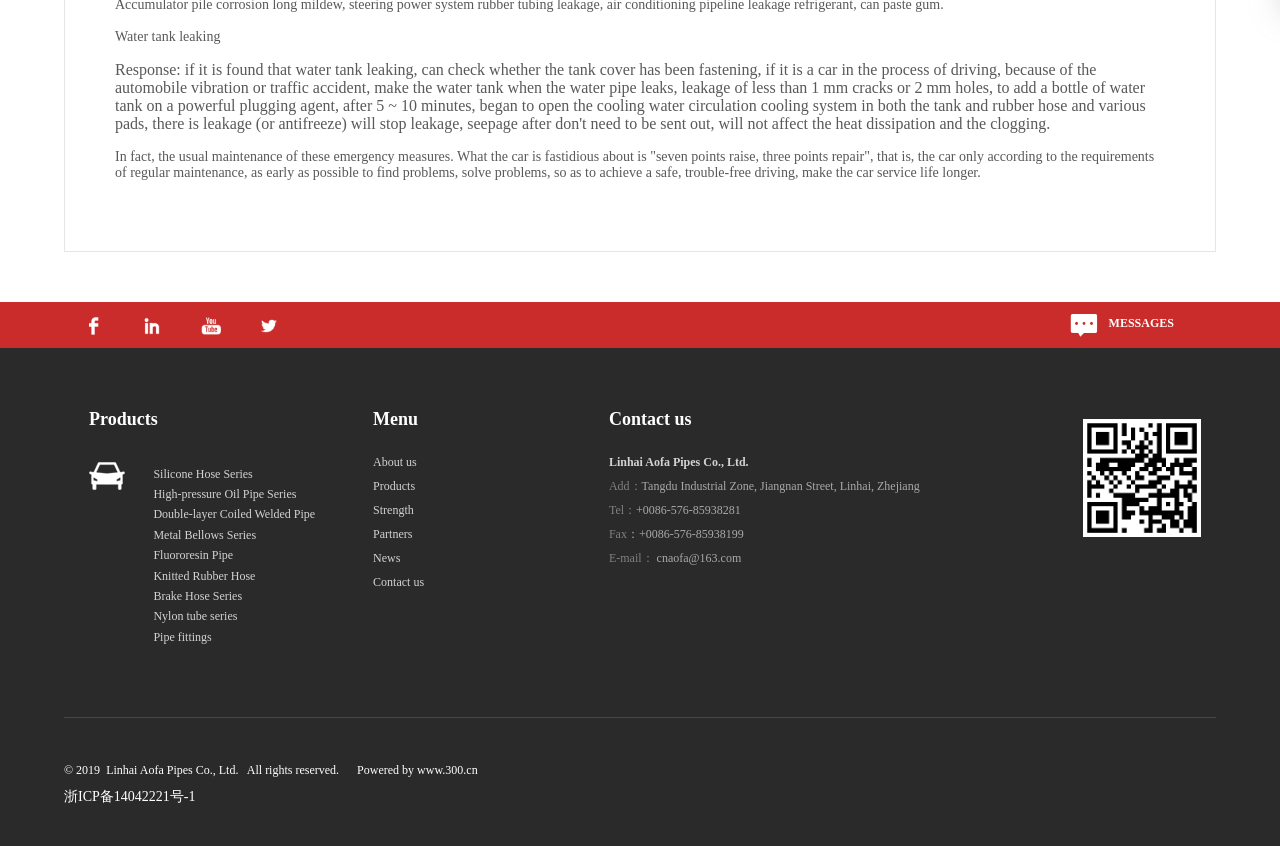Can you find the bounding box coordinates for the element to click on to achieve the instruction: "Share the page on social media"?

[0.066, 0.375, 0.081, 0.396]